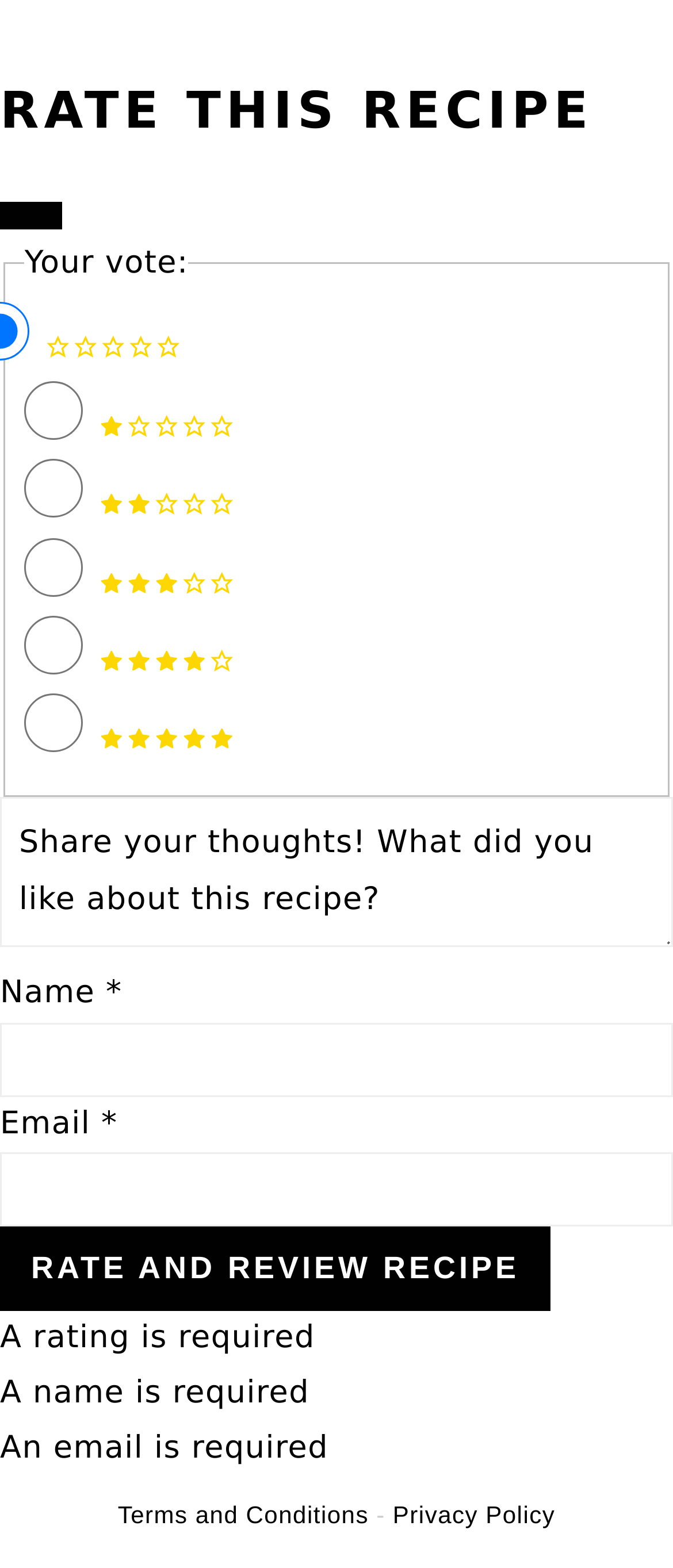Please find the bounding box coordinates of the element that must be clicked to perform the given instruction: "write a comment". The coordinates should be four float numbers from 0 to 1, i.e., [left, top, right, bottom].

[0.0, 0.508, 1.0, 0.604]